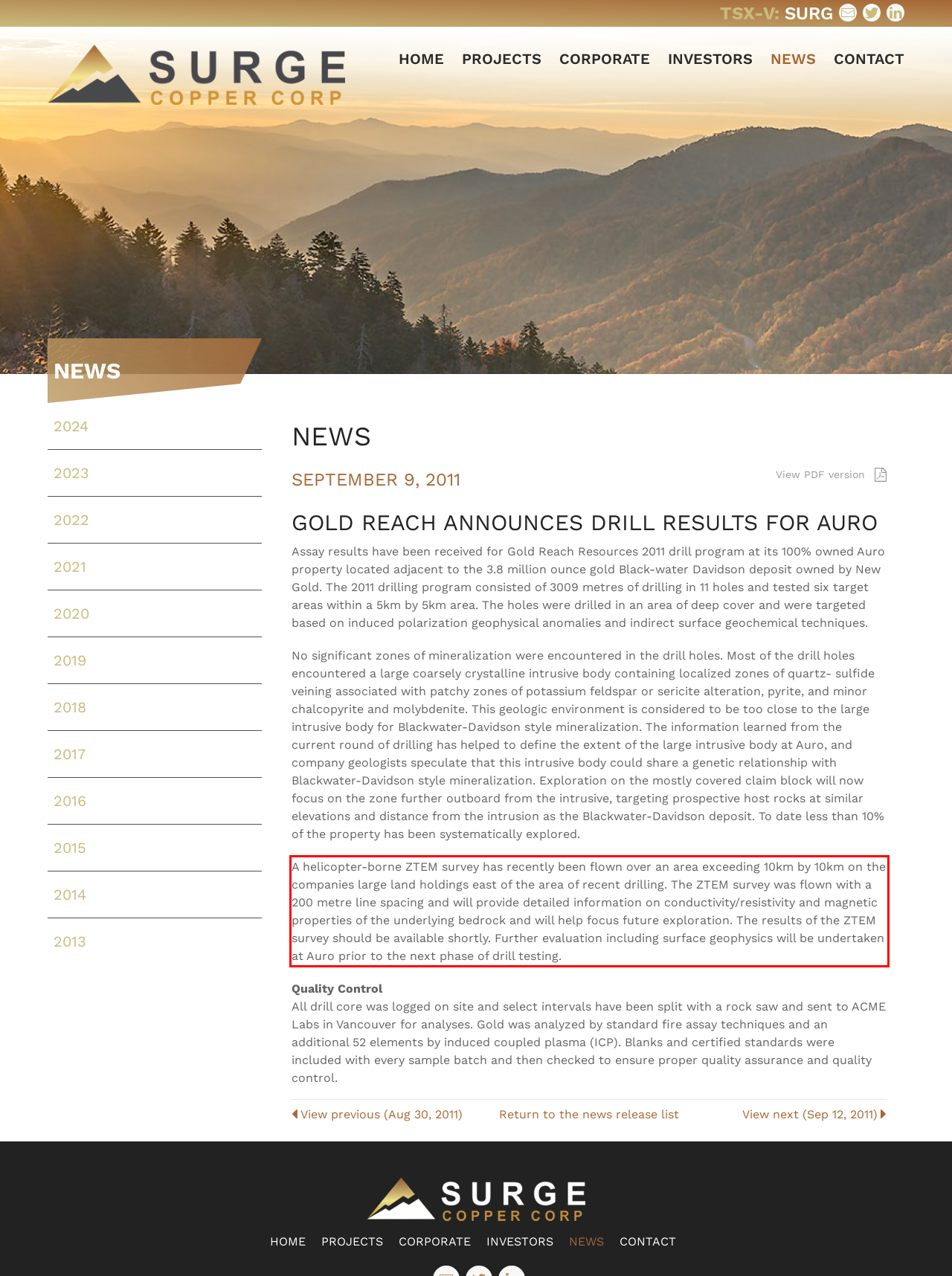Given a screenshot of a webpage, identify the red bounding box and perform OCR to recognize the text within that box.

A helicopter-borne ZTEM survey has recently been flown over an area exceeding 10km by 10km on the companies large land holdings east of the area of recent drilling. The ZTEM survey was flown with a 200 metre line spacing and will provide detailed information on conductivity/resistivity and magnetic properties of the underlying bedrock and will help focus future exploration. The results of the ZTEM survey should be available shortly. Further evaluation including surface geophysics will be undertaken at Auro prior to the next phase of drill testing.